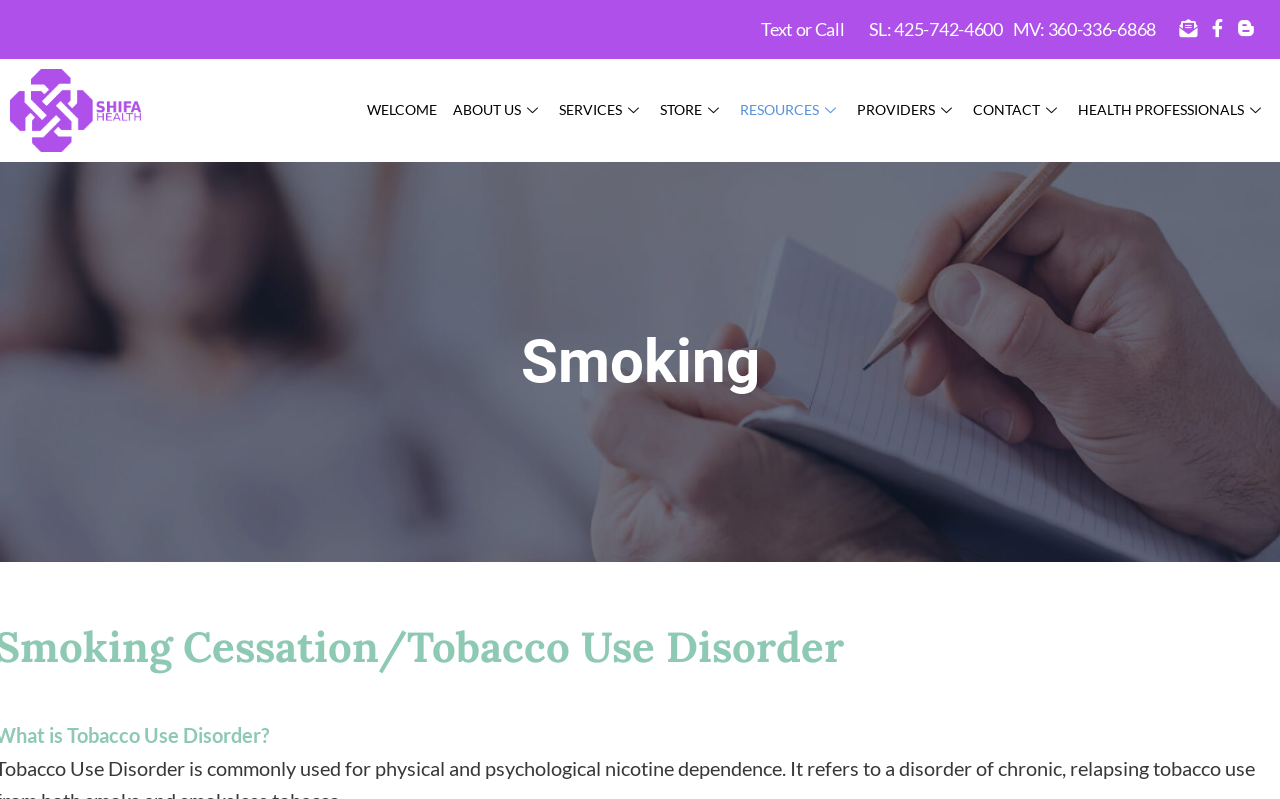Specify the bounding box coordinates of the area that needs to be clicked to achieve the following instruction: "Call MV at 360-336-6868".

[0.791, 0.023, 0.903, 0.05]